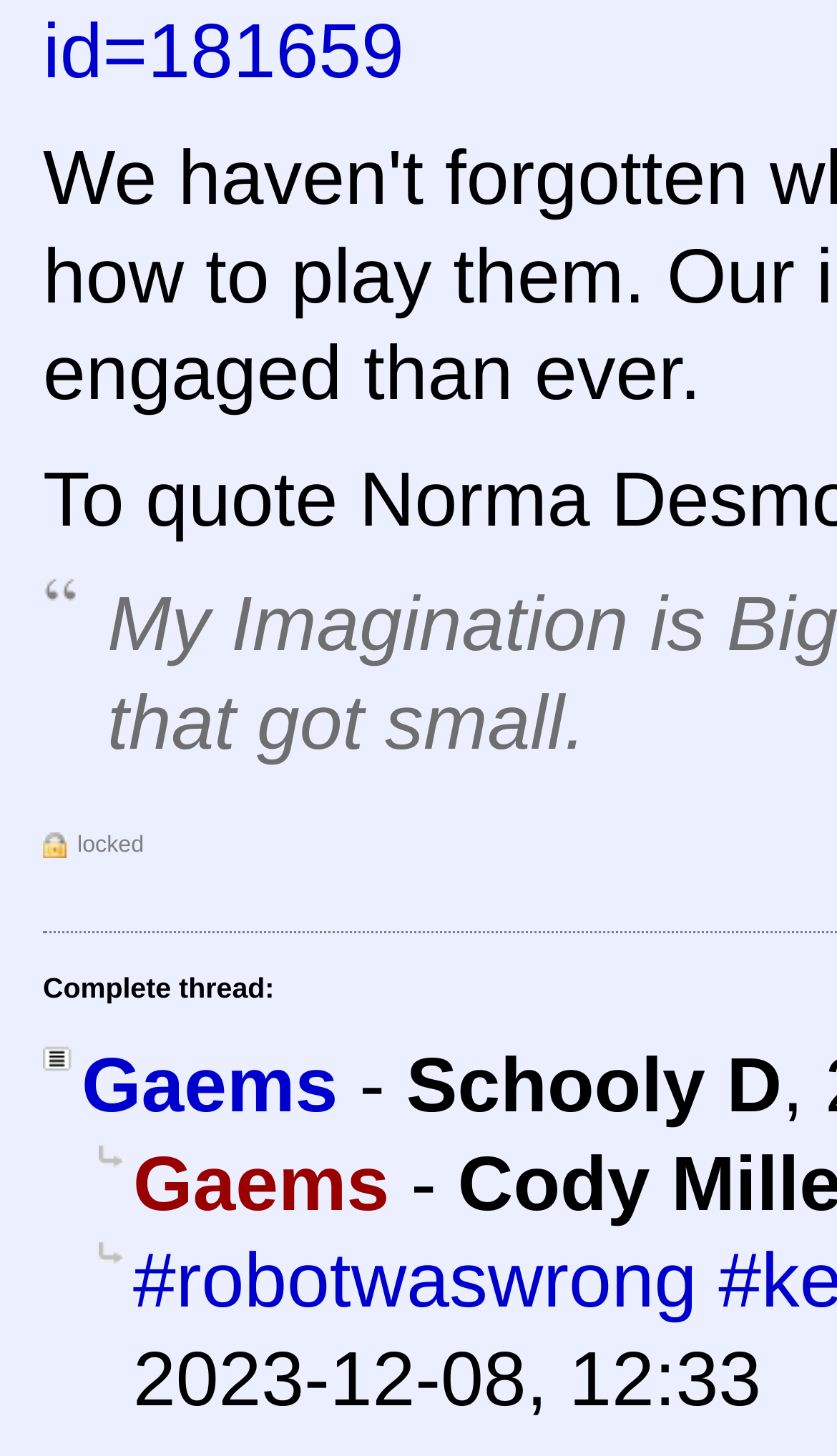What is the first word of the title?
Please respond to the question thoroughly and include all relevant details.

The title of the webpage is 'My Imagination that got small.' which is composed of three parts: 'My', 'Imagination', and 'that got small.'. The first word of the title is 'My'.